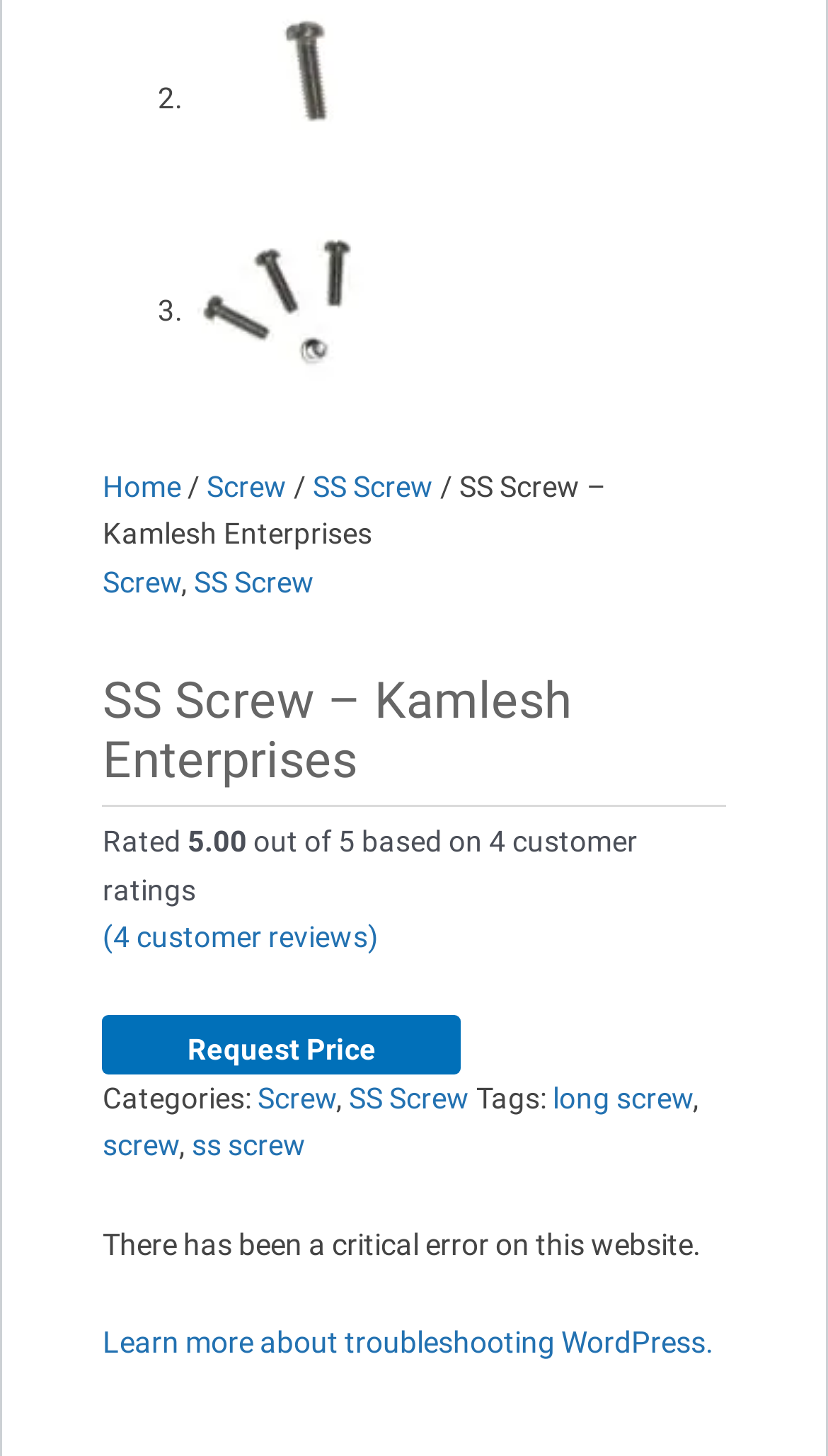Identify the bounding box coordinates of the HTML element based on this description: "(4 customer reviews)".

[0.124, 0.632, 0.457, 0.655]